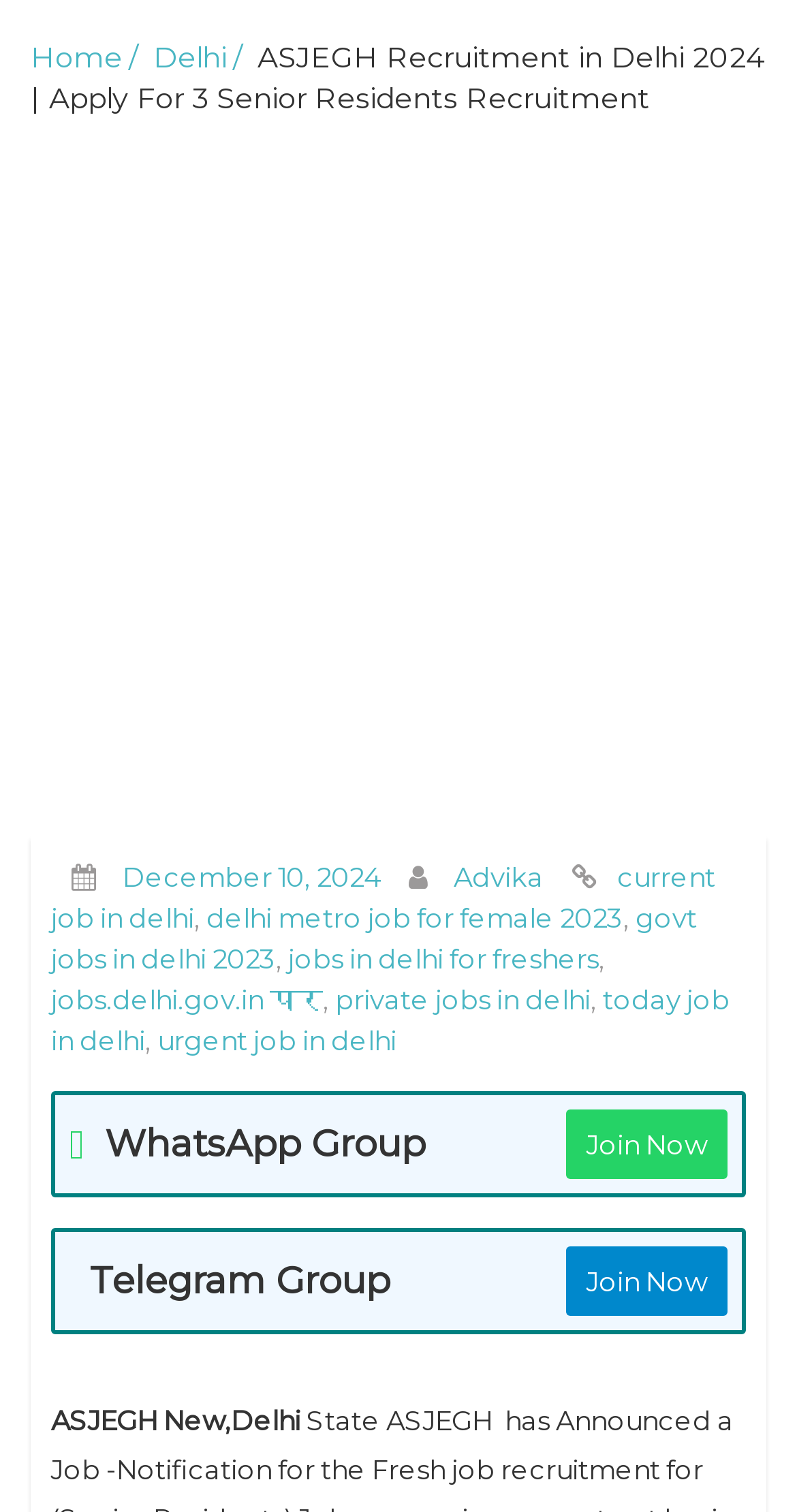Based on the element description: "Advika", identify the UI element and provide its bounding box coordinates. Use four float numbers between 0 and 1, [left, top, right, bottom].

[0.569, 0.569, 0.682, 0.591]